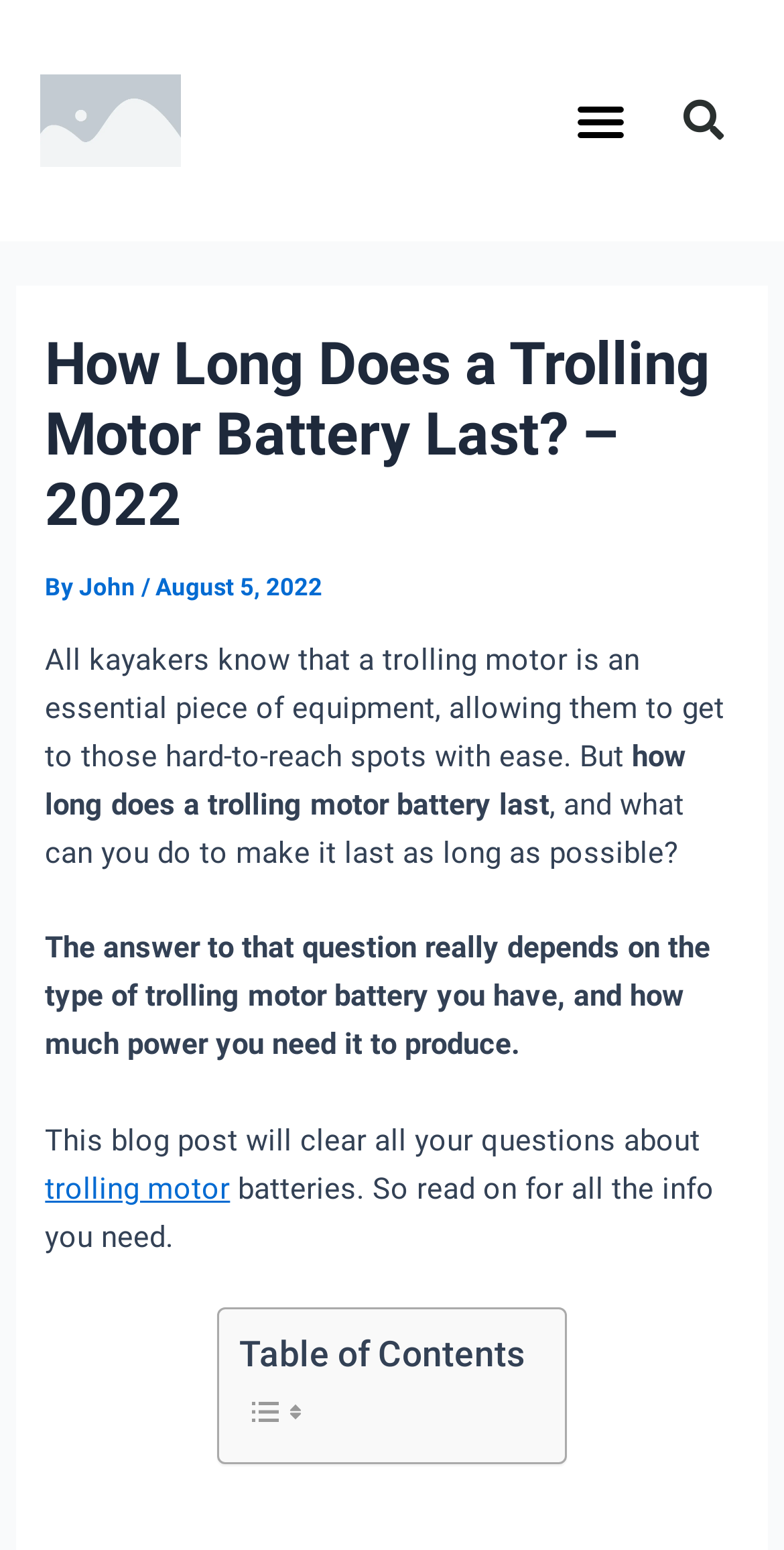Determine the bounding box coordinates (top-left x, top-left y, bottom-right x, bottom-right y) of the UI element described in the following text: trolling motor

[0.058, 0.755, 0.293, 0.778]